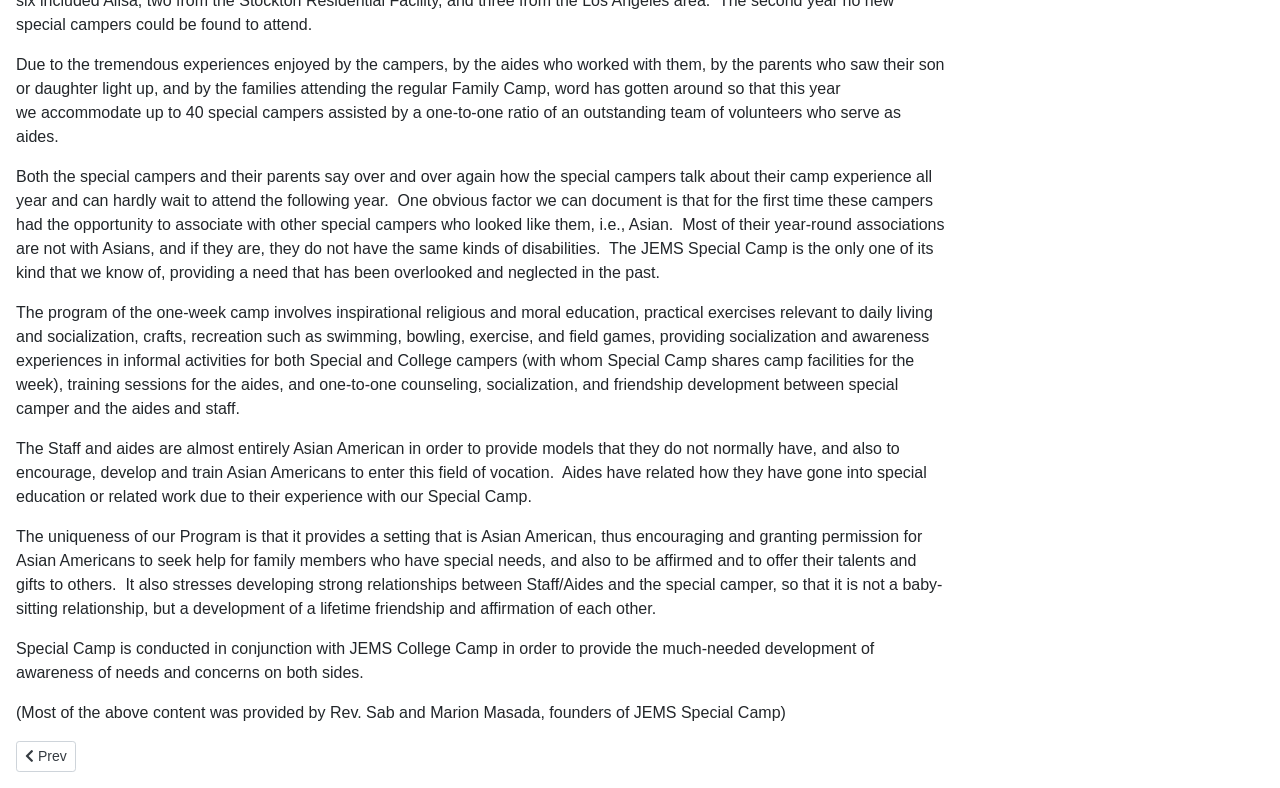Respond with a single word or short phrase to the following question: 
Who are the founders of JEMS Special Camp?

Rev. Sab and Marion Masada